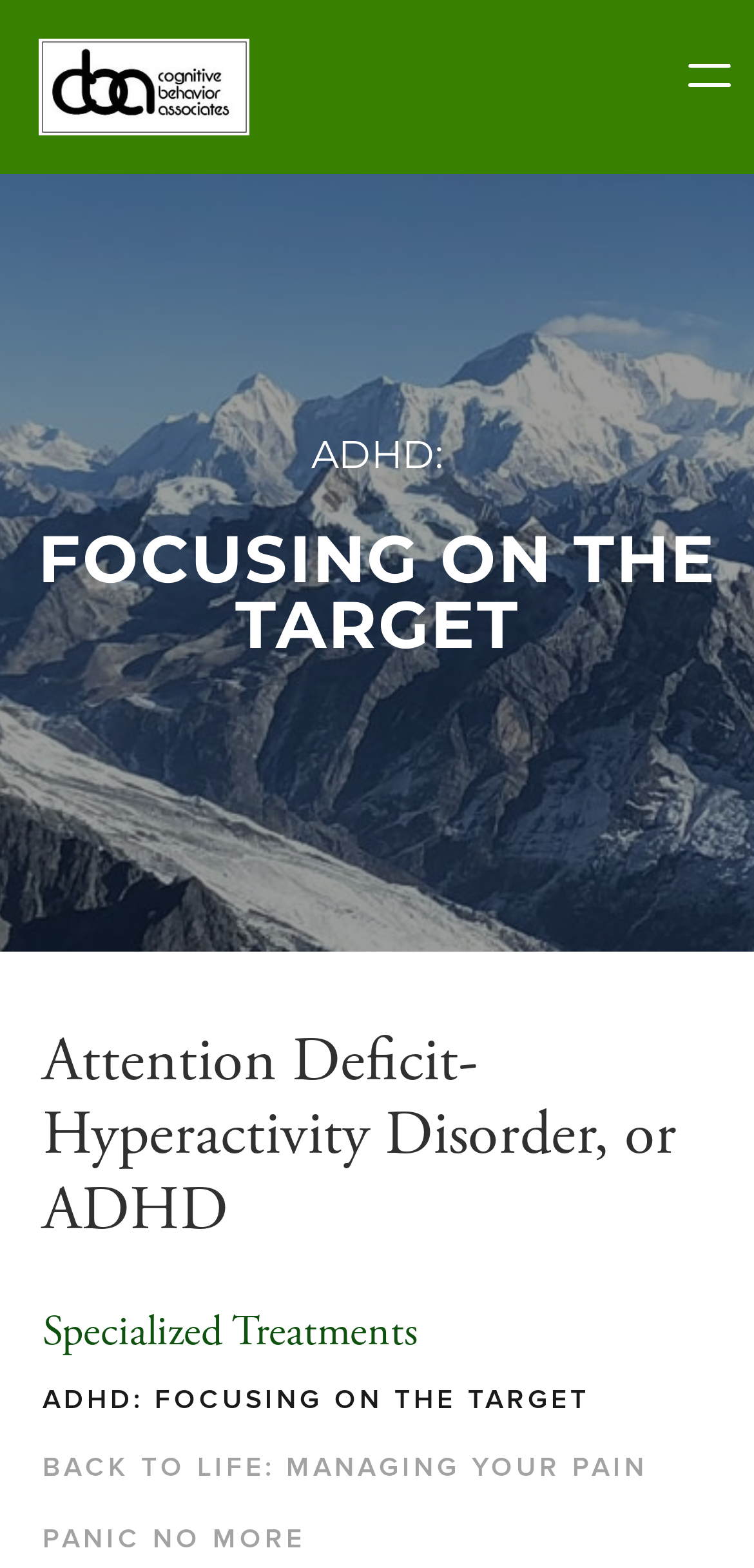Respond to the following query with just one word or a short phrase: 
What is the topic of specialized treatments mentioned on the webpage?

ADHD